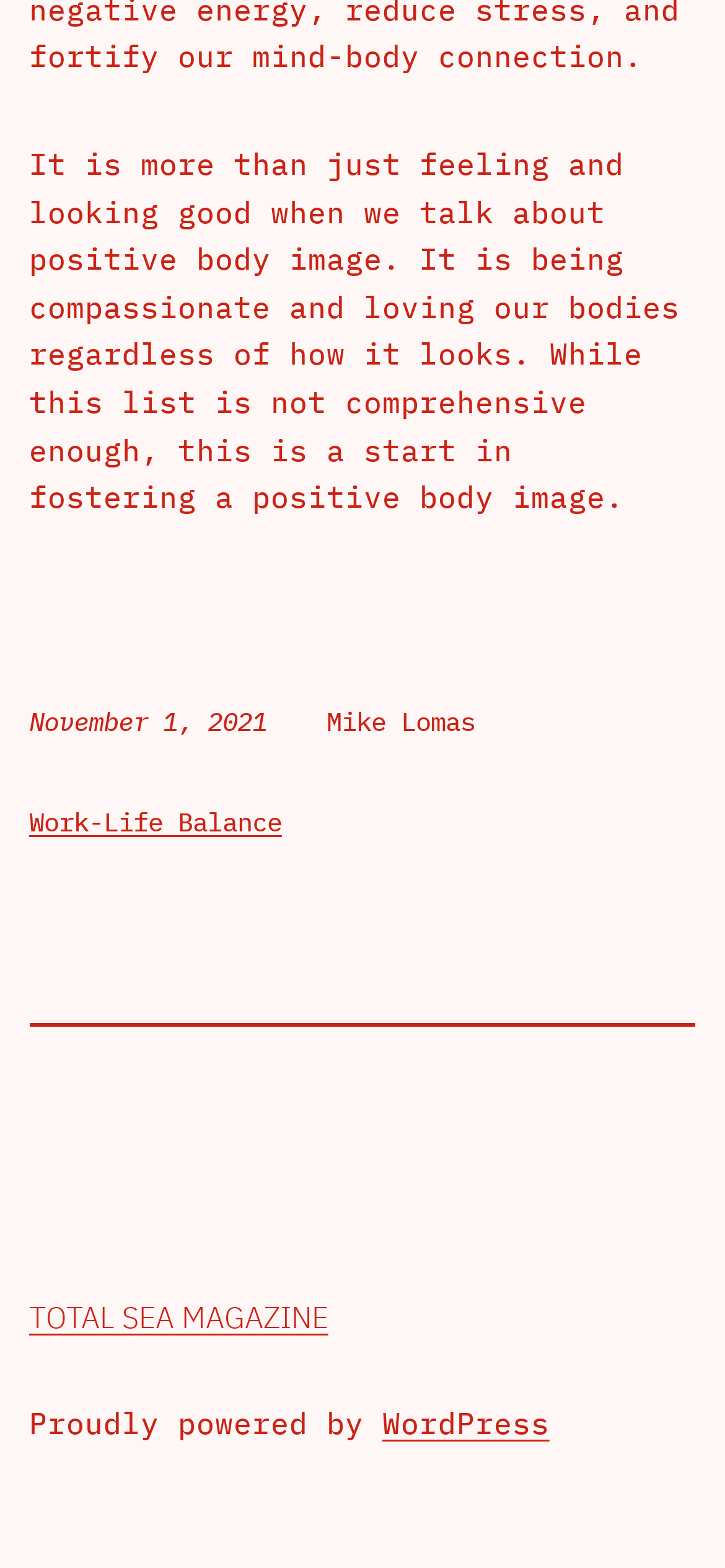Provide a single word or phrase answer to the question: 
What is the name of the magazine?

TOTAL SEA MAGAZINE